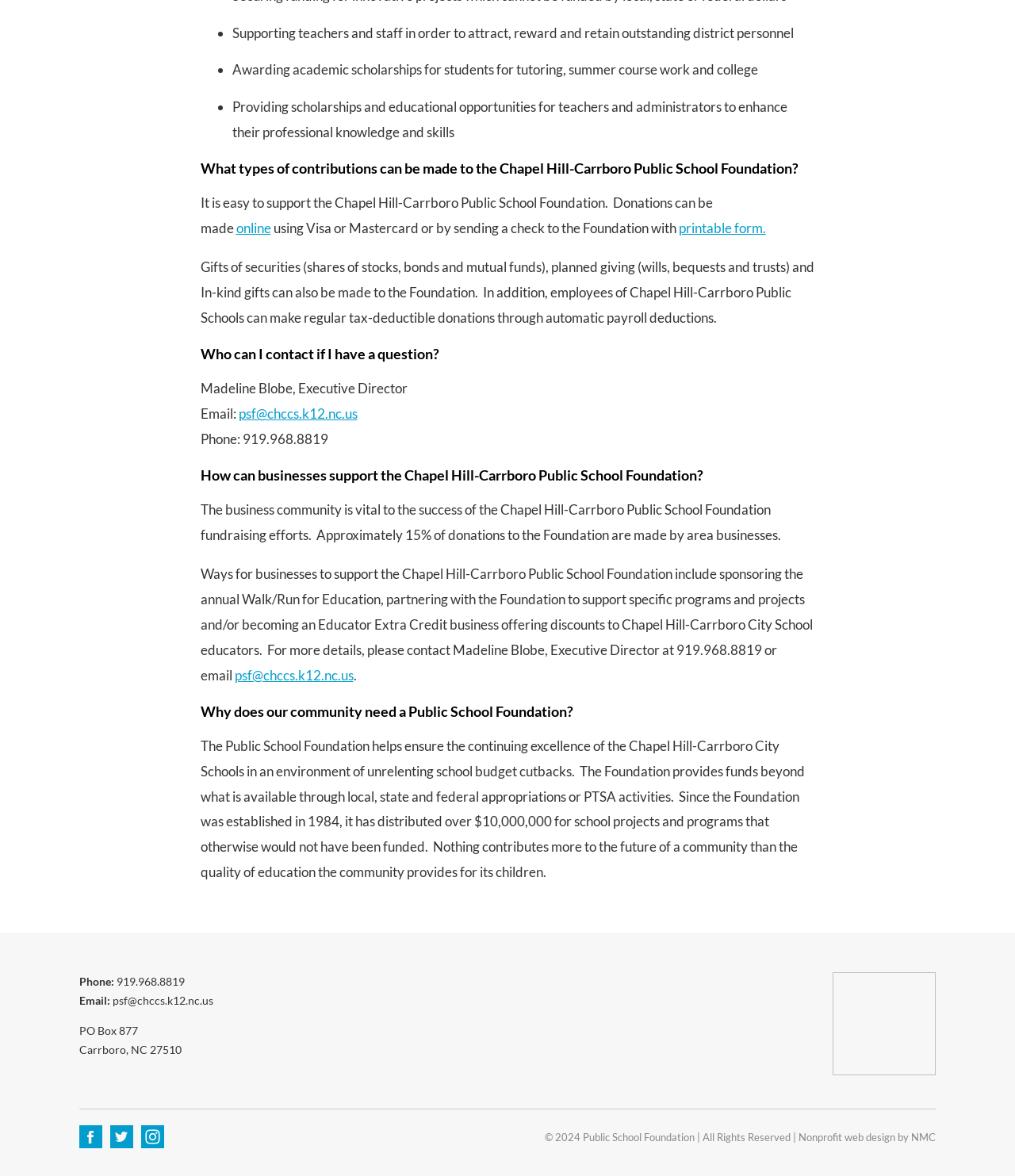Could you indicate the bounding box coordinates of the region to click in order to complete this instruction: "Email the Public School Foundation".

[0.111, 0.845, 0.21, 0.857]